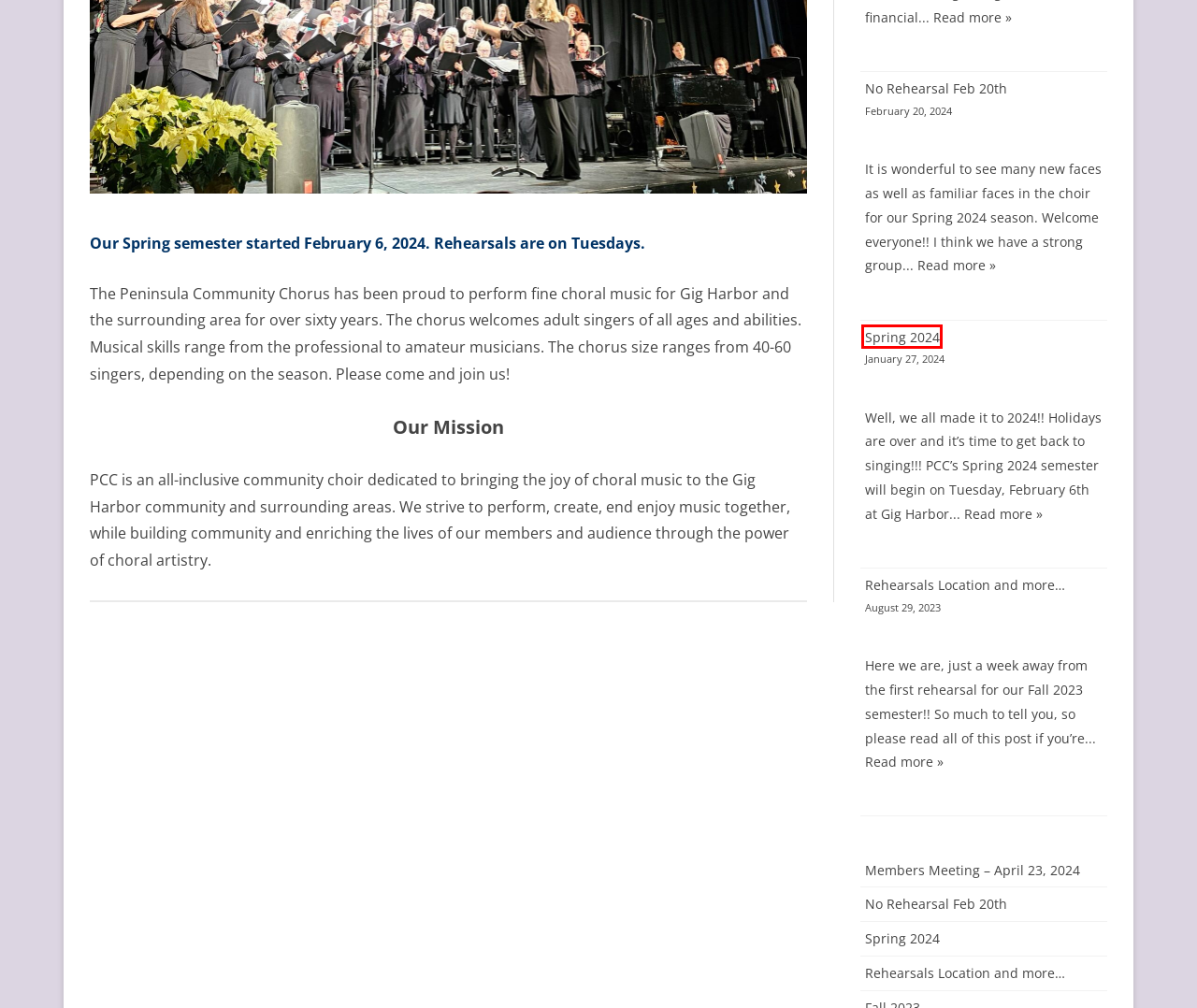Using the screenshot of a webpage with a red bounding box, pick the webpage description that most accurately represents the new webpage after the element inside the red box is clicked. Here are the candidates:
A. Membership Agreement – Peninsula Community Chorus
B. Upcoming Events – Peninsula Community Chorus
C. Blog Tool, Publishing Platform, and CMS – WordPress.org
D. Rehearsals Location and more… – Peninsula Community Chorus
E. No Rehearsal Feb 20th – Peninsula Community Chorus
F. About Us – Peninsula Community Chorus
G. Spring 2024 – Peninsula Community Chorus
H. Previous Concerts – Peninsula Community Chorus

G